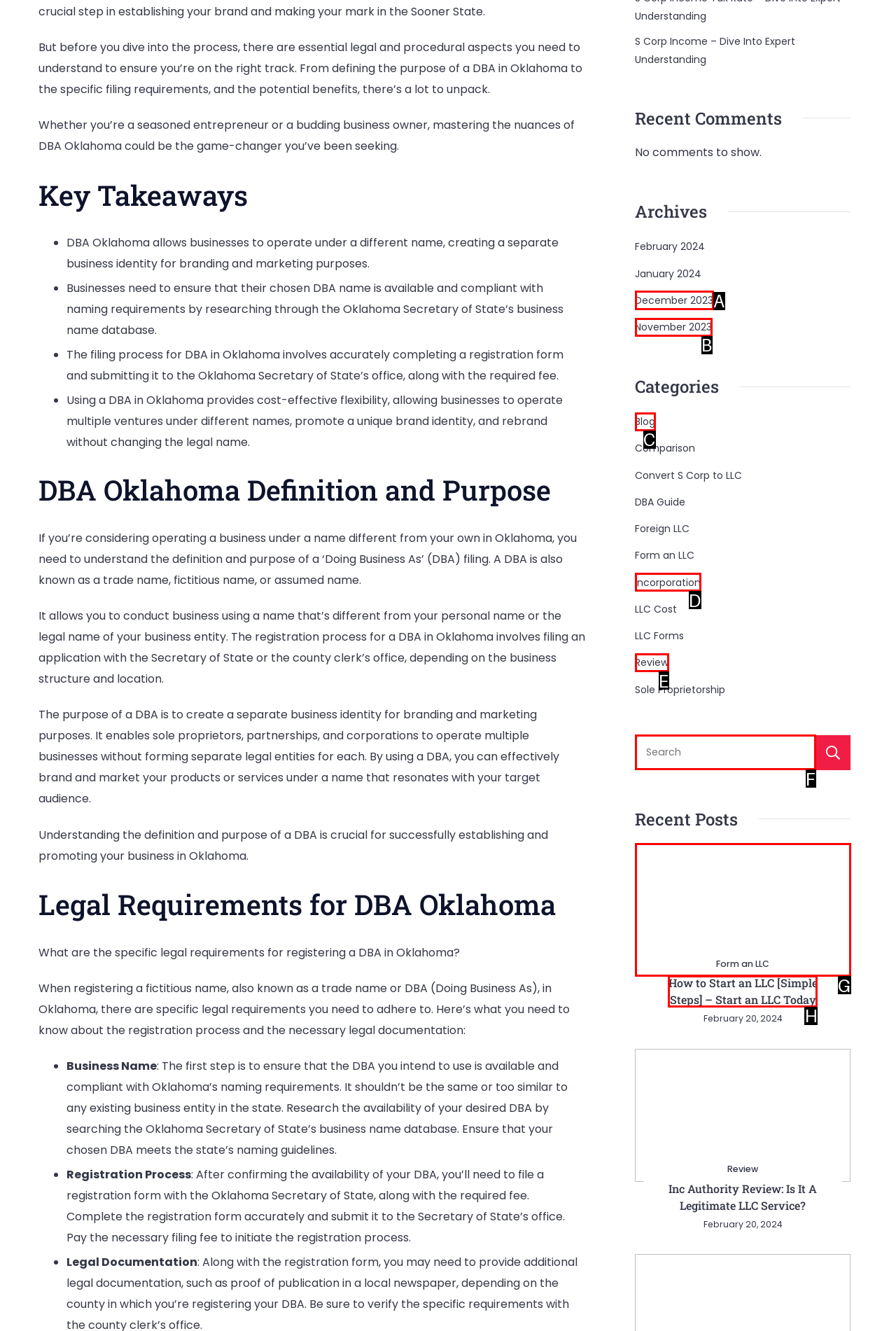Tell me which one HTML element best matches the description: Incorporation Answer with the option's letter from the given choices directly.

D